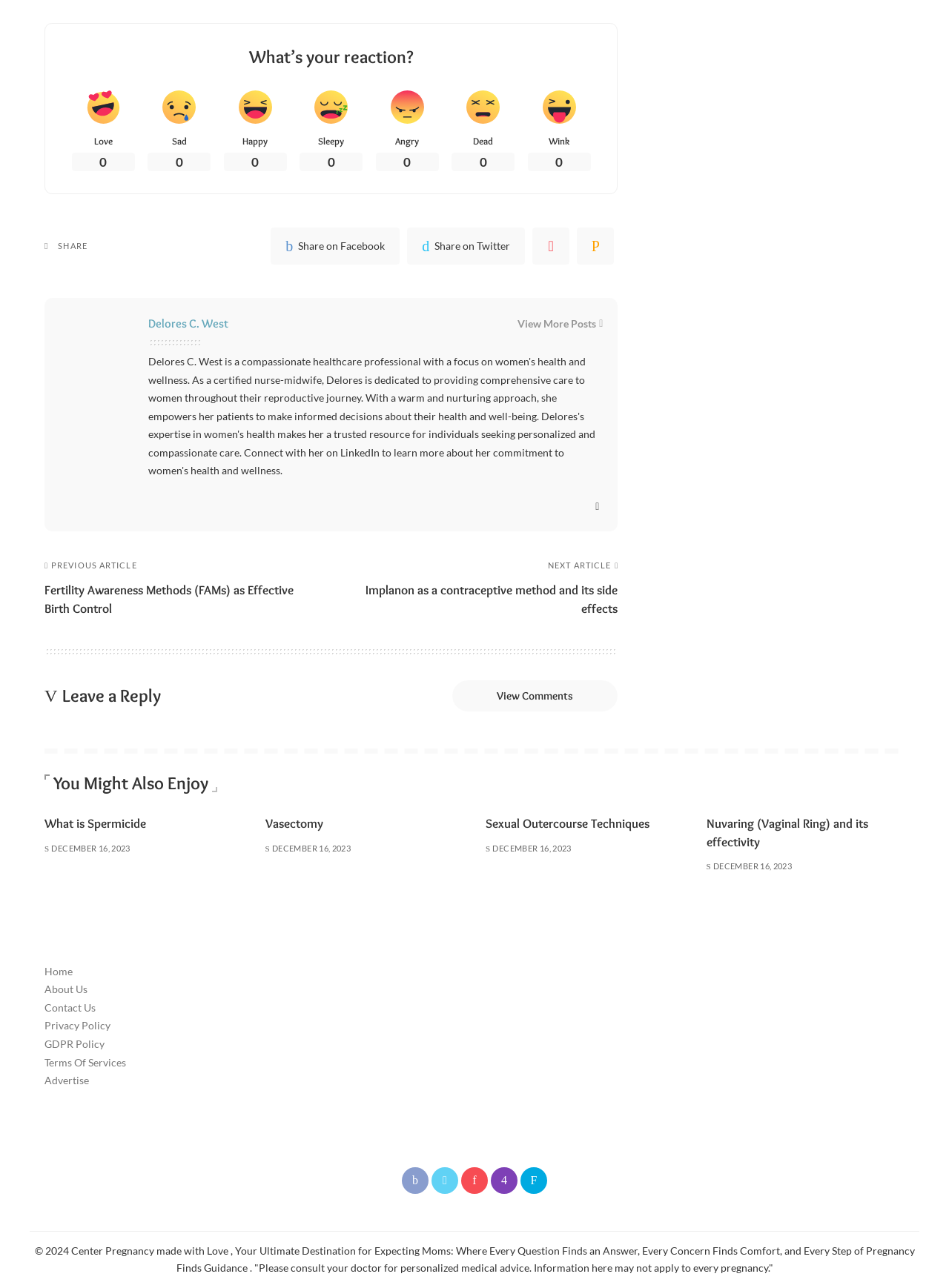Based on the image, please elaborate on the answer to the following question:
What is the date of the article 'What is Spermicide'?

The webpage shows the date of the article 'What is Spermicide' as DECEMBER 16, 2023, which is indicated by the abbreviation '2023-12-16T22:02:12+02:00'.